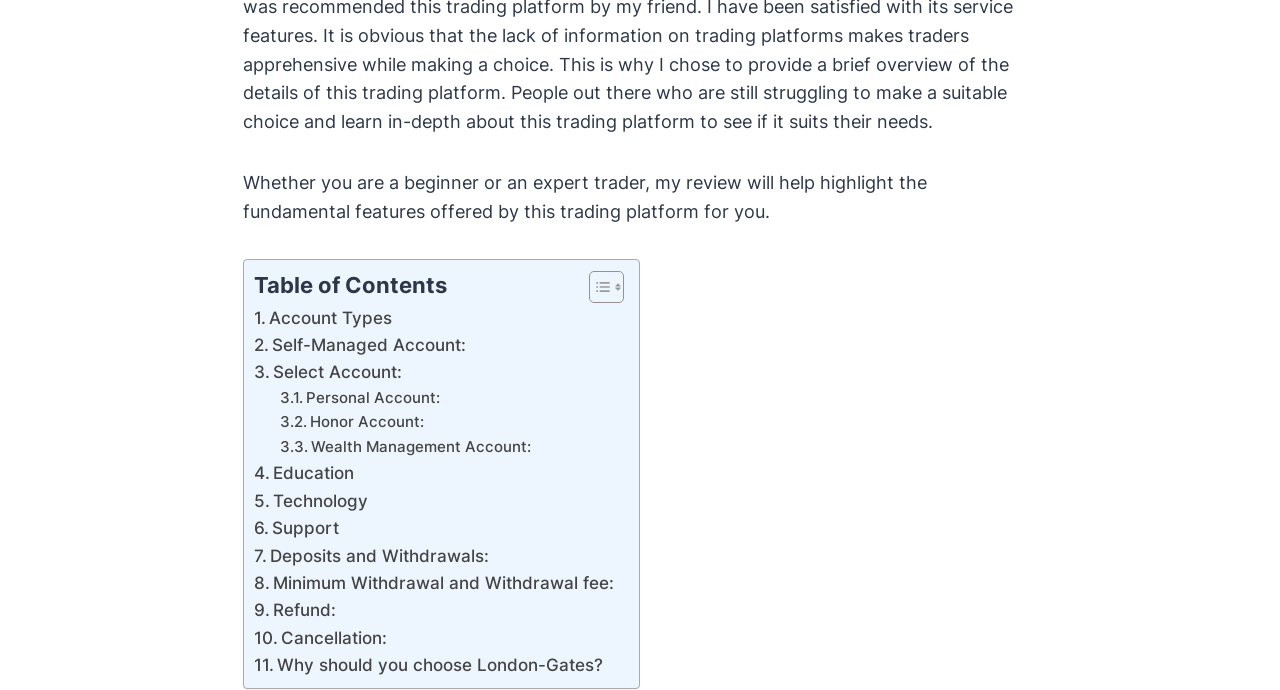What are some of the features reviewed on this webpage?
Please use the image to provide an in-depth answer to the question.

The webpage reviews various features of the trading platform, including Education, Technology, and Support, as indicated by the links in the table of contents.